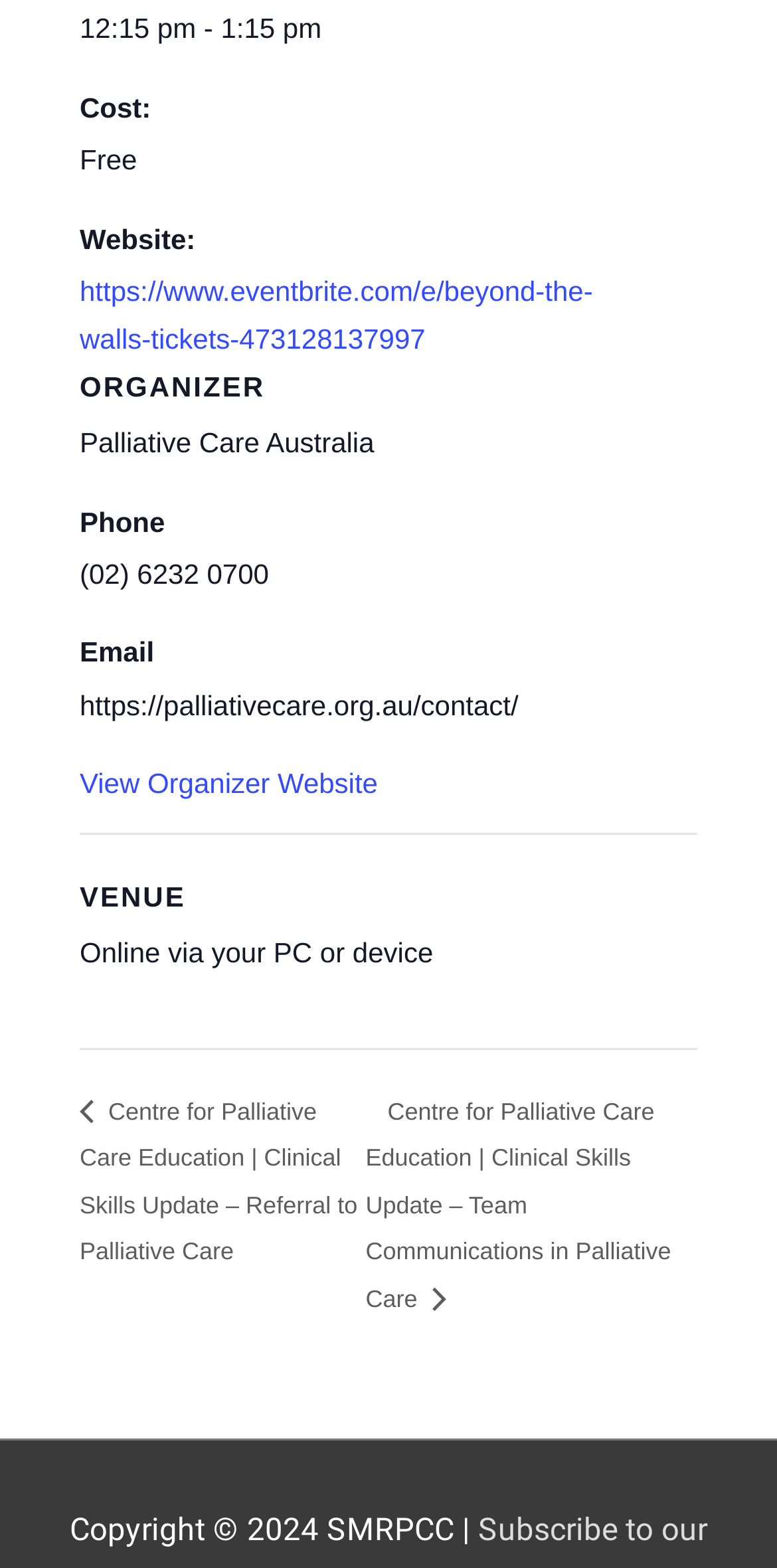Who is the event organizer?
Could you give a comprehensive explanation in response to this question?

I found the event organizer by looking at the description list under the 'ORGANIZER' heading, which contains the text 'Palliative Care Australia'.